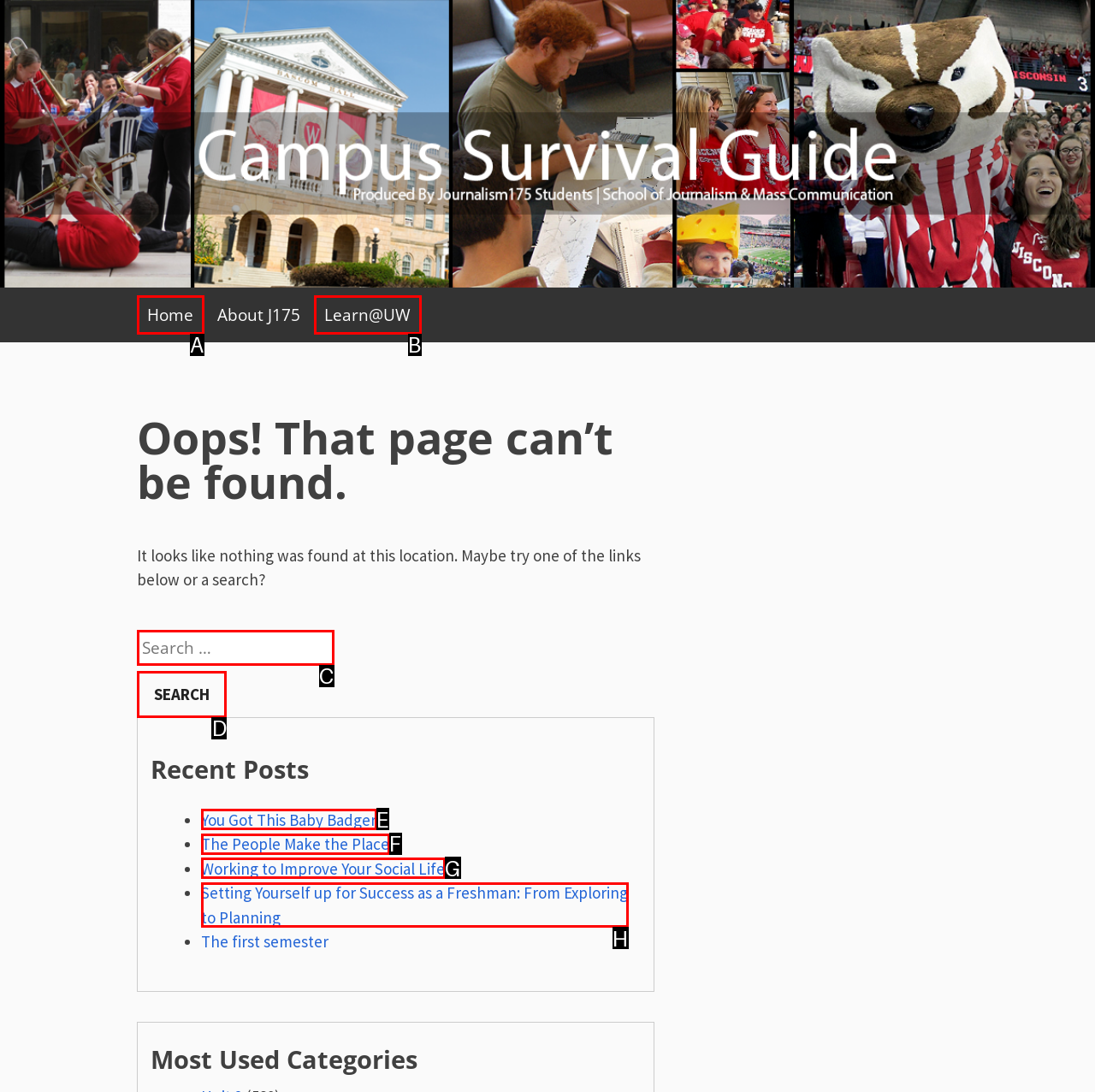Choose the letter of the option you need to click to Click the Search button. Answer with the letter only.

D